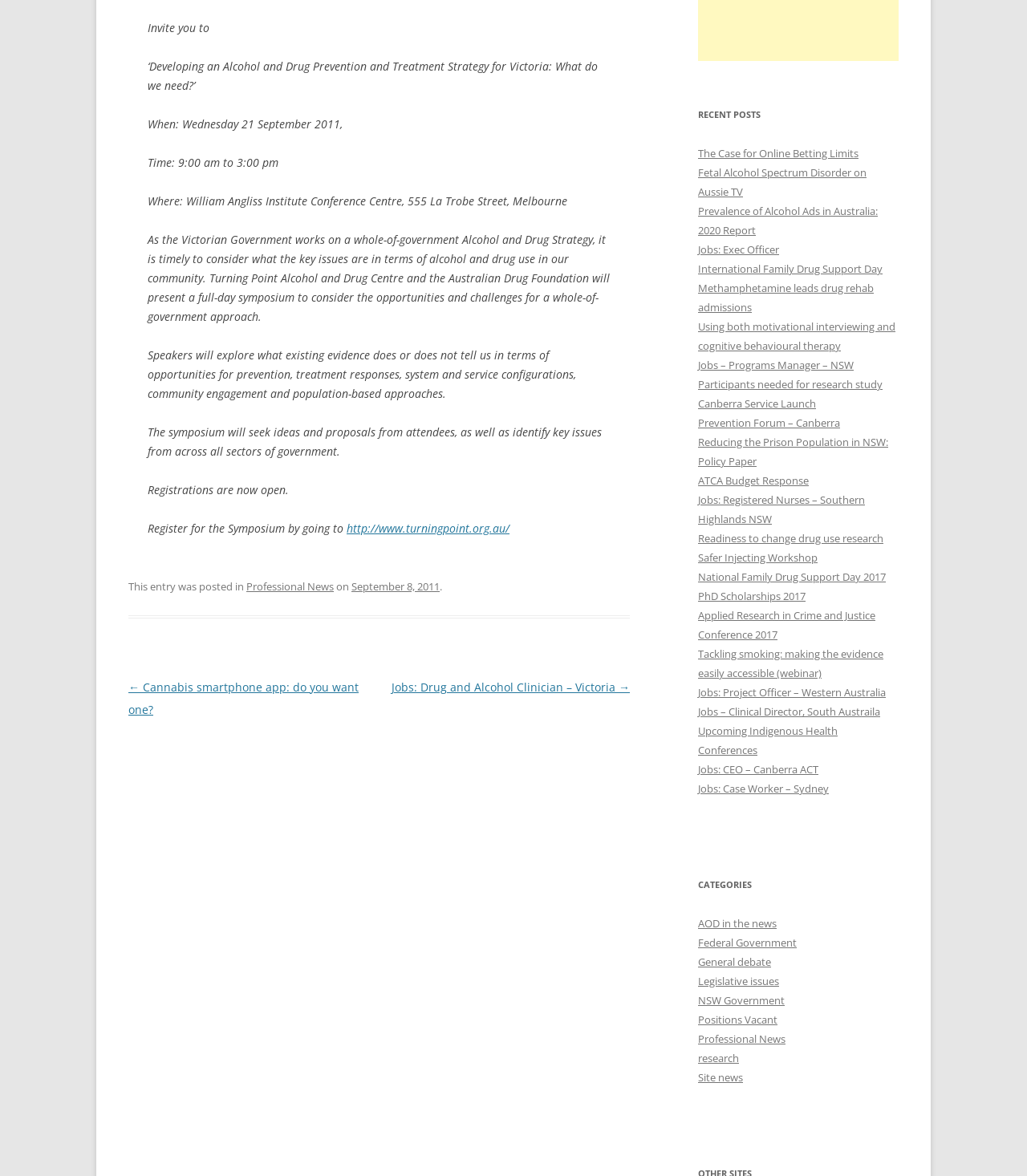Given the element description AOD in the news, specify the bounding box coordinates of the corresponding UI element in the format (top-left x, top-left y, bottom-right x, bottom-right y). All values must be between 0 and 1.

[0.68, 0.779, 0.756, 0.791]